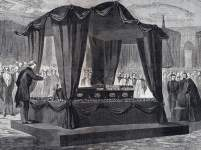What is the mood of the gathering?
Answer with a single word or phrase by referring to the visual content.

Somber